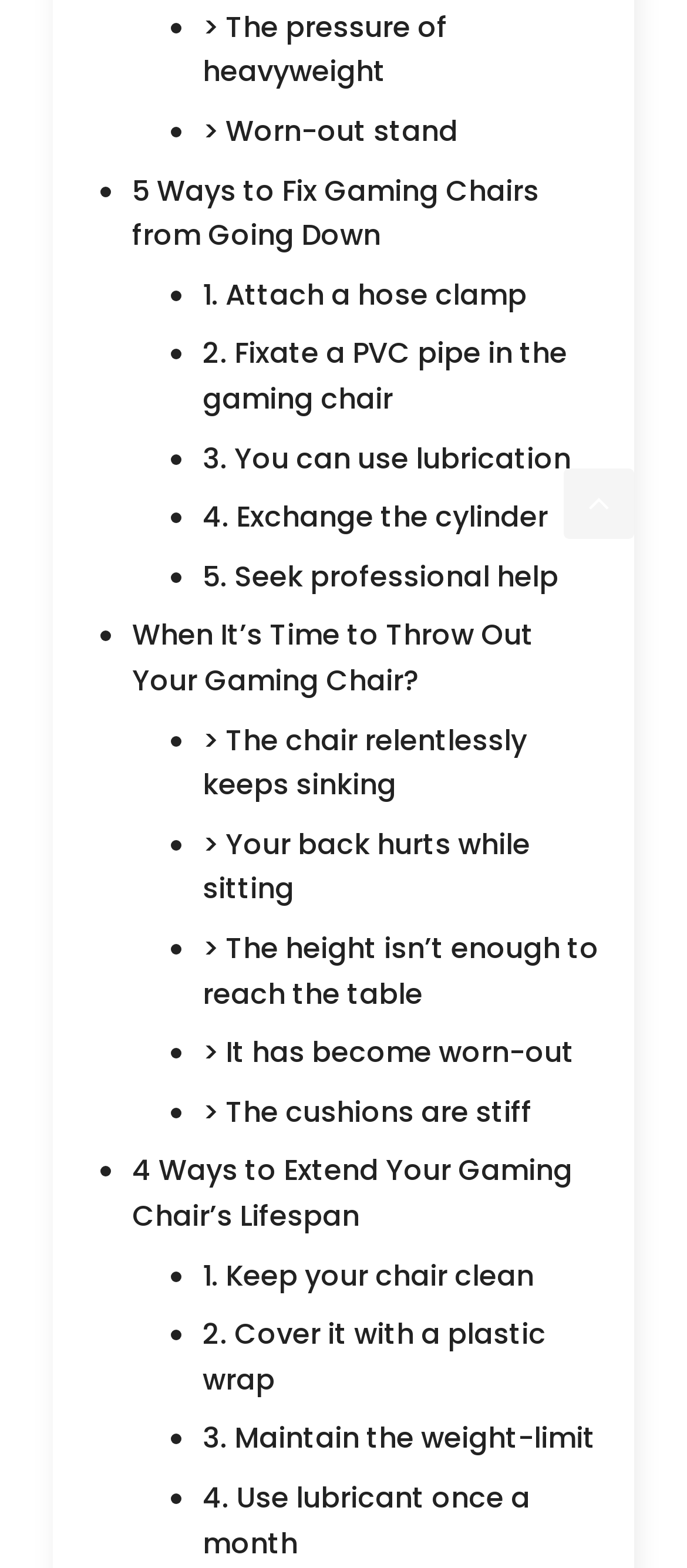How often should lubricant be used on a gaming chair?
Examine the webpage screenshot and provide an in-depth answer to the question.

The webpage suggests that lubricant should be used on a gaming chair once a month as a way to maintain and extend its lifespan.